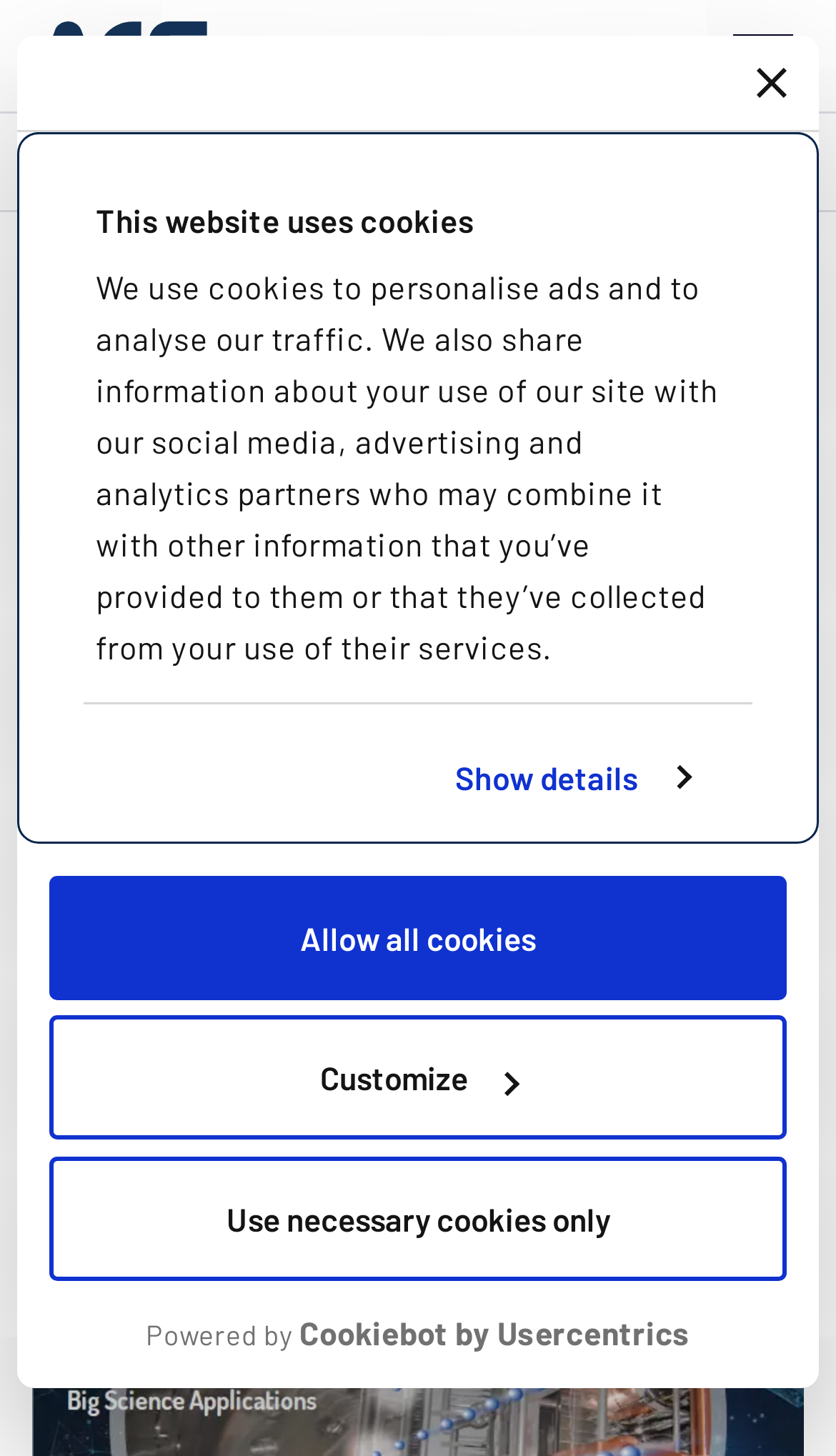Extract the main heading text from the webpage.

ACS @ BIG SCIENCE BUSINESS FORUM | 4-7 OCTOBER 2022